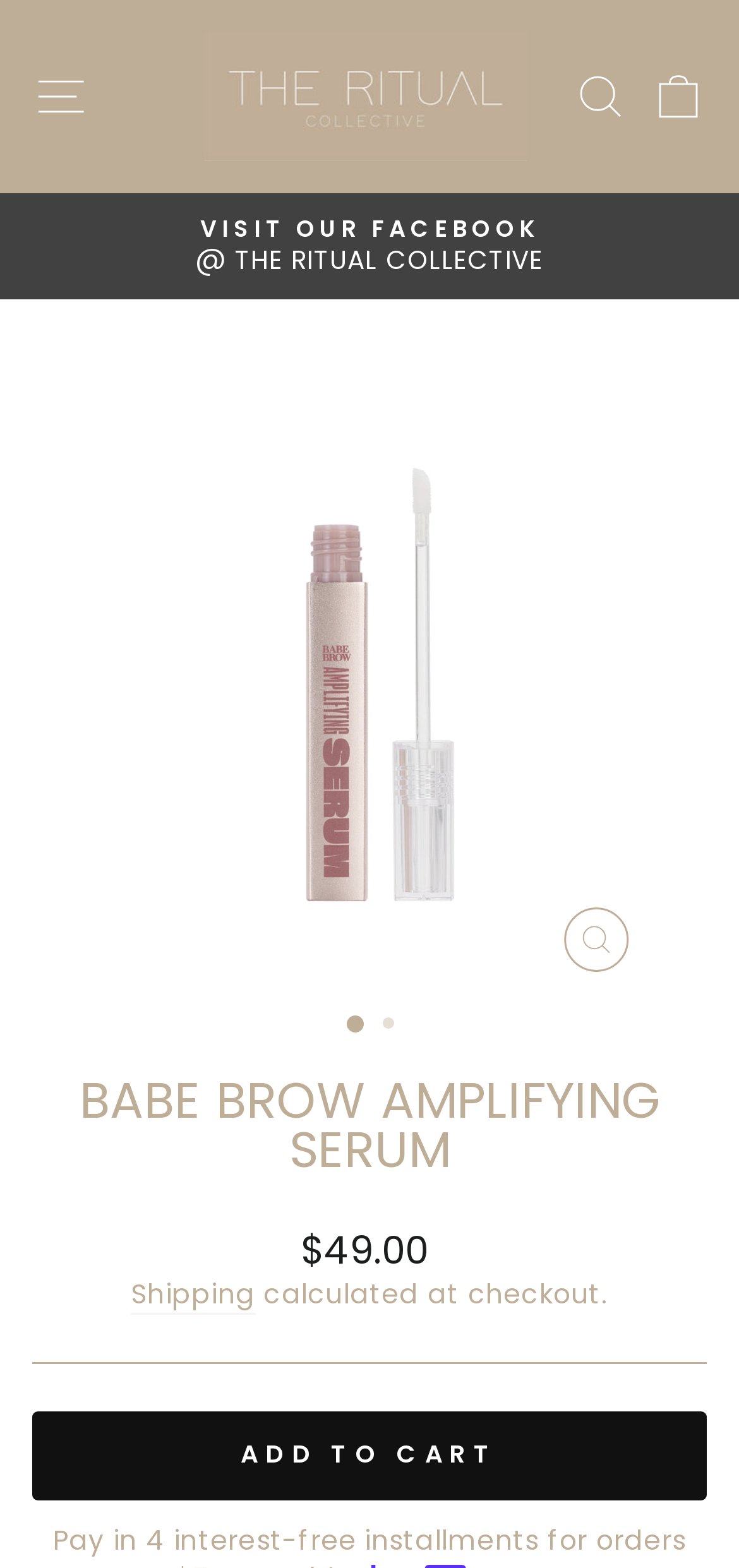Can you provide the bounding box coordinates for the element that should be clicked to implement the instruction: "Search for products"?

[0.755, 0.034, 0.871, 0.089]